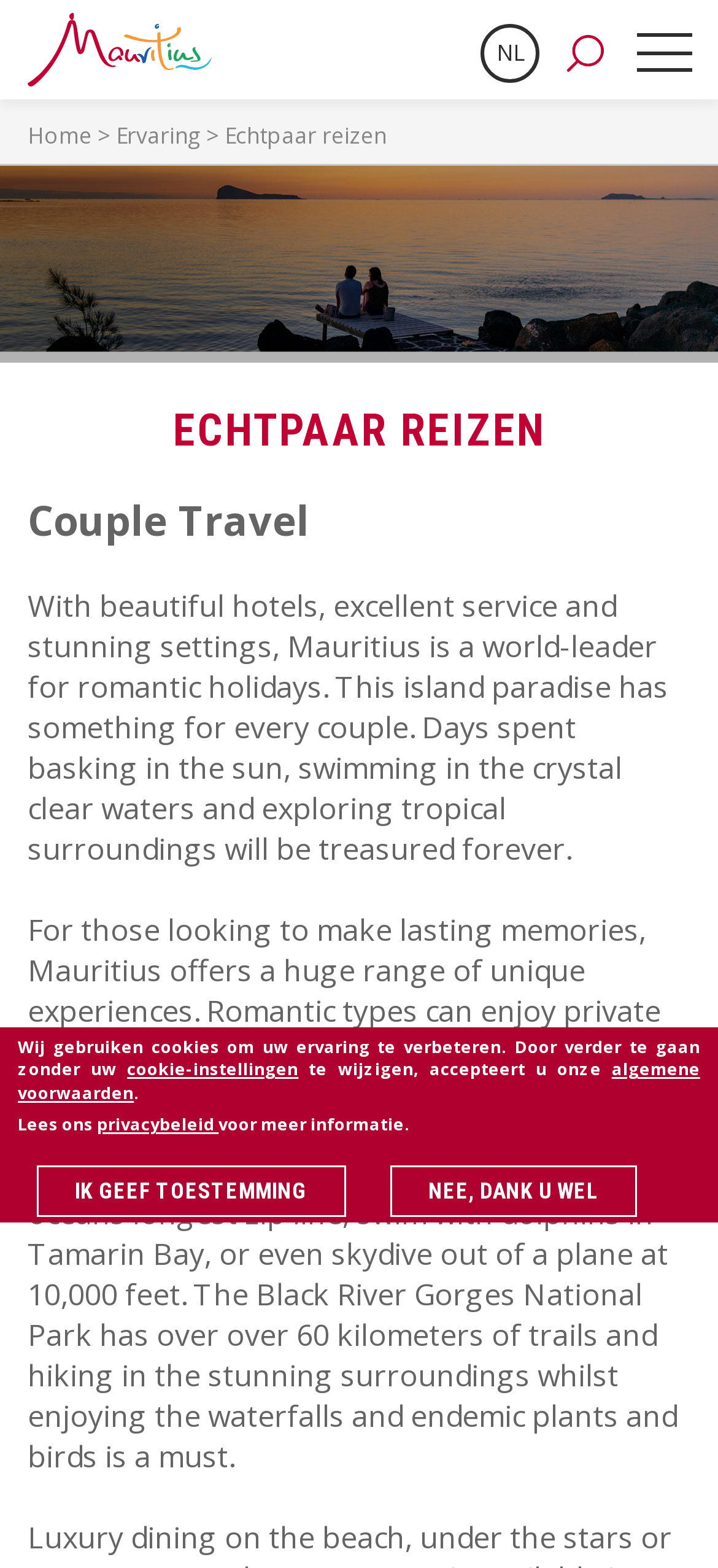Determine the bounding box coordinates for the area that needs to be clicked to fulfill this task: "Register for an account". The coordinates must be given as four float numbers between 0 and 1, i.e., [left, top, right, bottom].

None